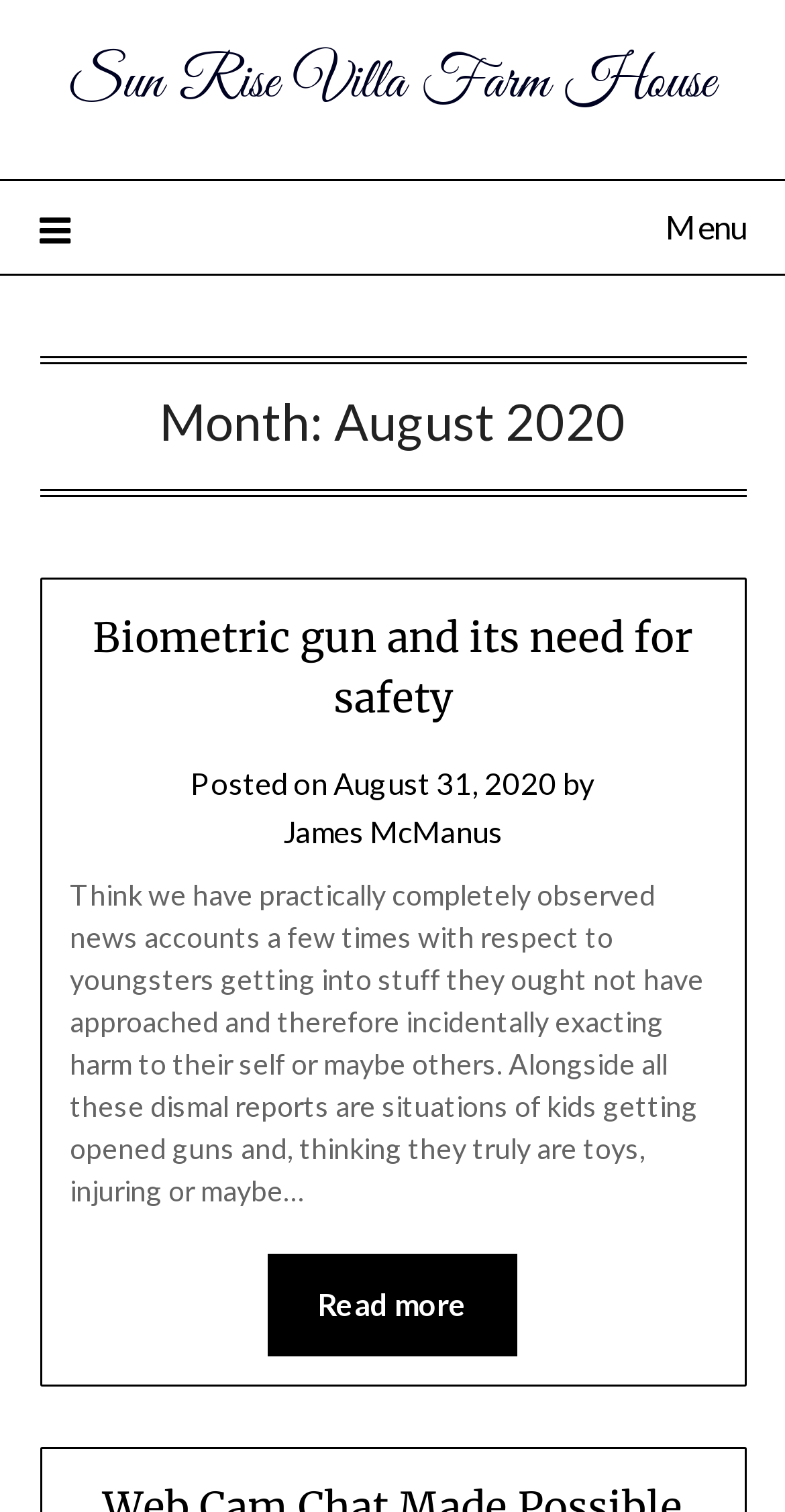Identify and extract the main heading of the webpage.

Month: August 2020